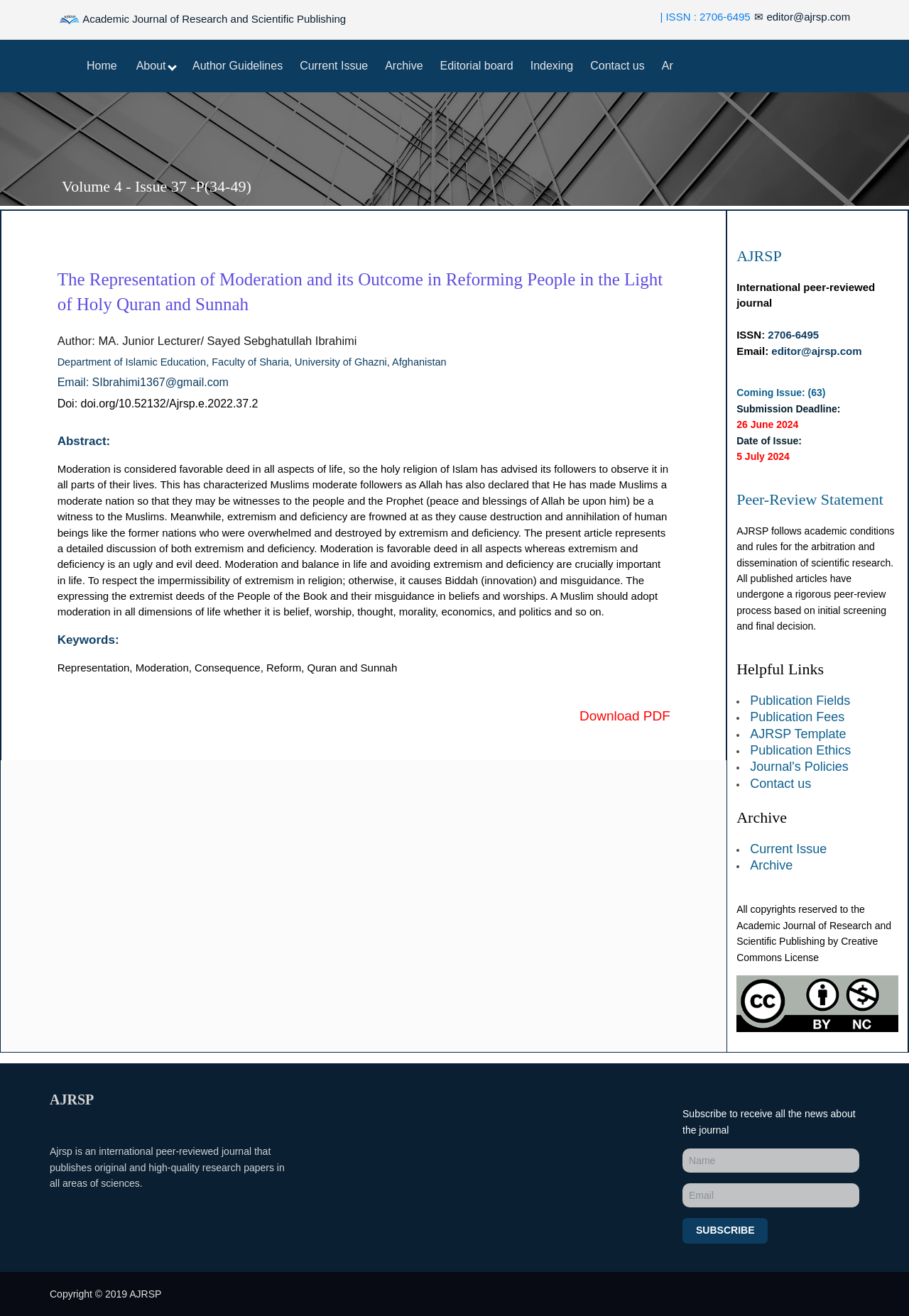Identify the bounding box coordinates of the clickable section necessary to follow the following instruction: "Open the menu". The coordinates should be presented as four float numbers from 0 to 1, i.e., [left, top, right, bottom].

None